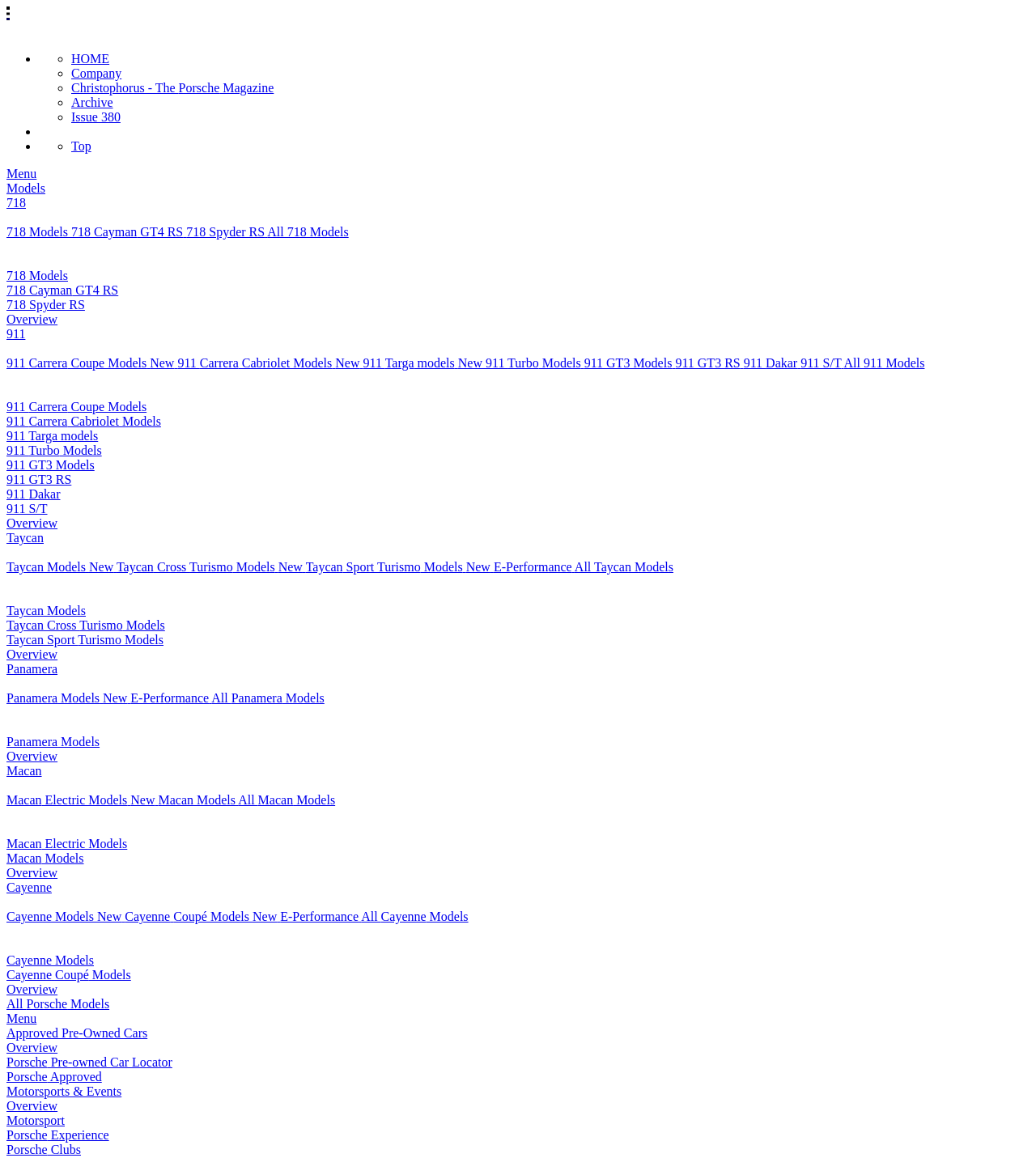What is the last link on the webpage?
Use the screenshot to answer the question with a single word or phrase.

Overview